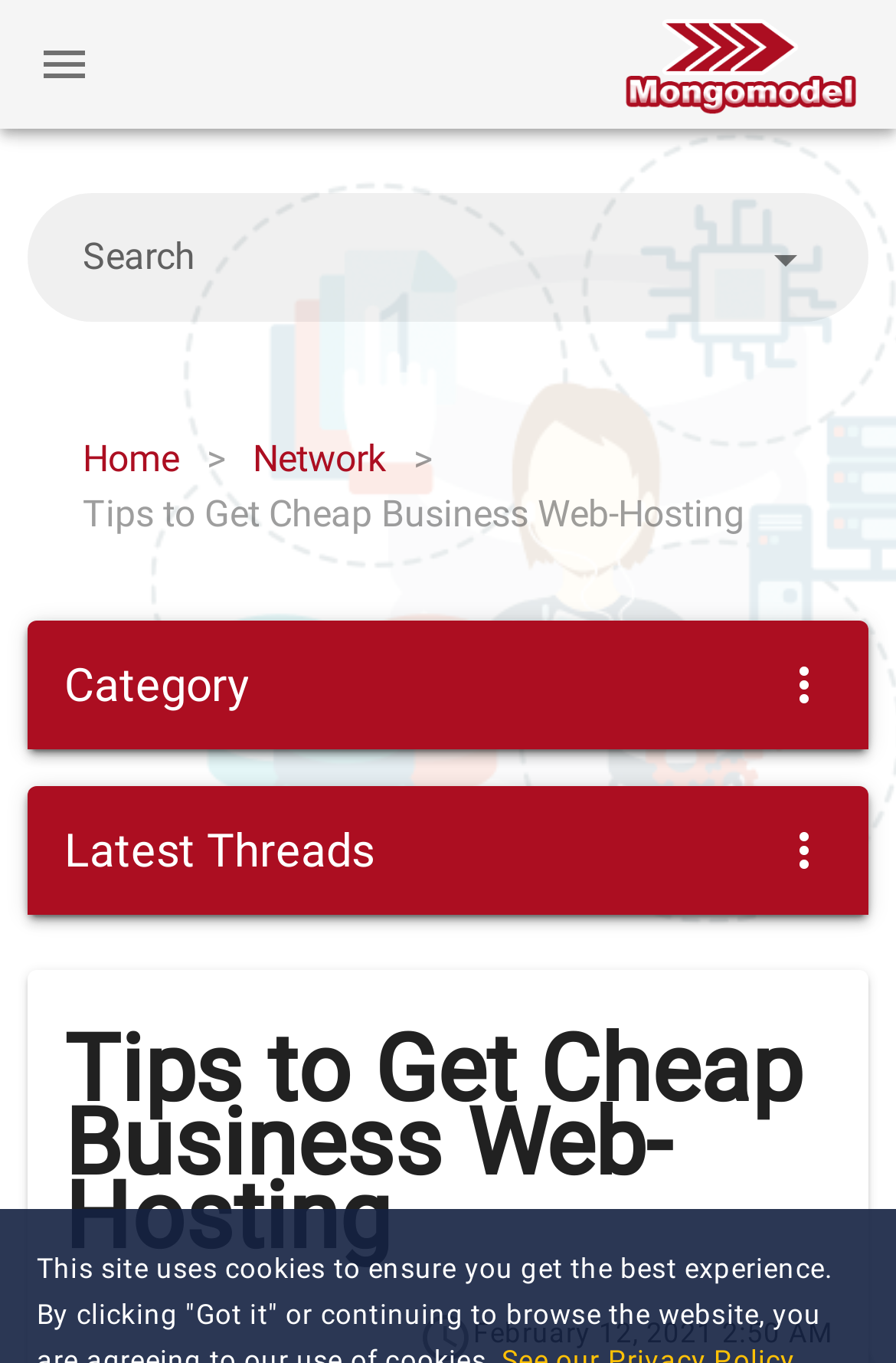Produce an elaborate caption capturing the essence of the webpage.

The webpage appears to be a blog or article page focused on "Tips to Get Cheap Business Web-Hosting". At the top left, there is a button, and next to it, a search combobox with a "Search" label and a text input field. 

Below the search combobox, there are three links: "Home", ">" (which might be a separator or an arrow), and "Network". 

Further down, there is a prominent link with the same title as the page, "Tips to Get Cheap Business Web-Hosting". 

On the left side, there are two sections labeled "Category" and "Latest Threads", each with a button on the right side. 

The main content of the page is a heading with the title "Tips to Get Cheap Business Web-Hosting", which takes up most of the page's width. Below the heading, there is a timestamp "February 12, 2021 2:50 AM".